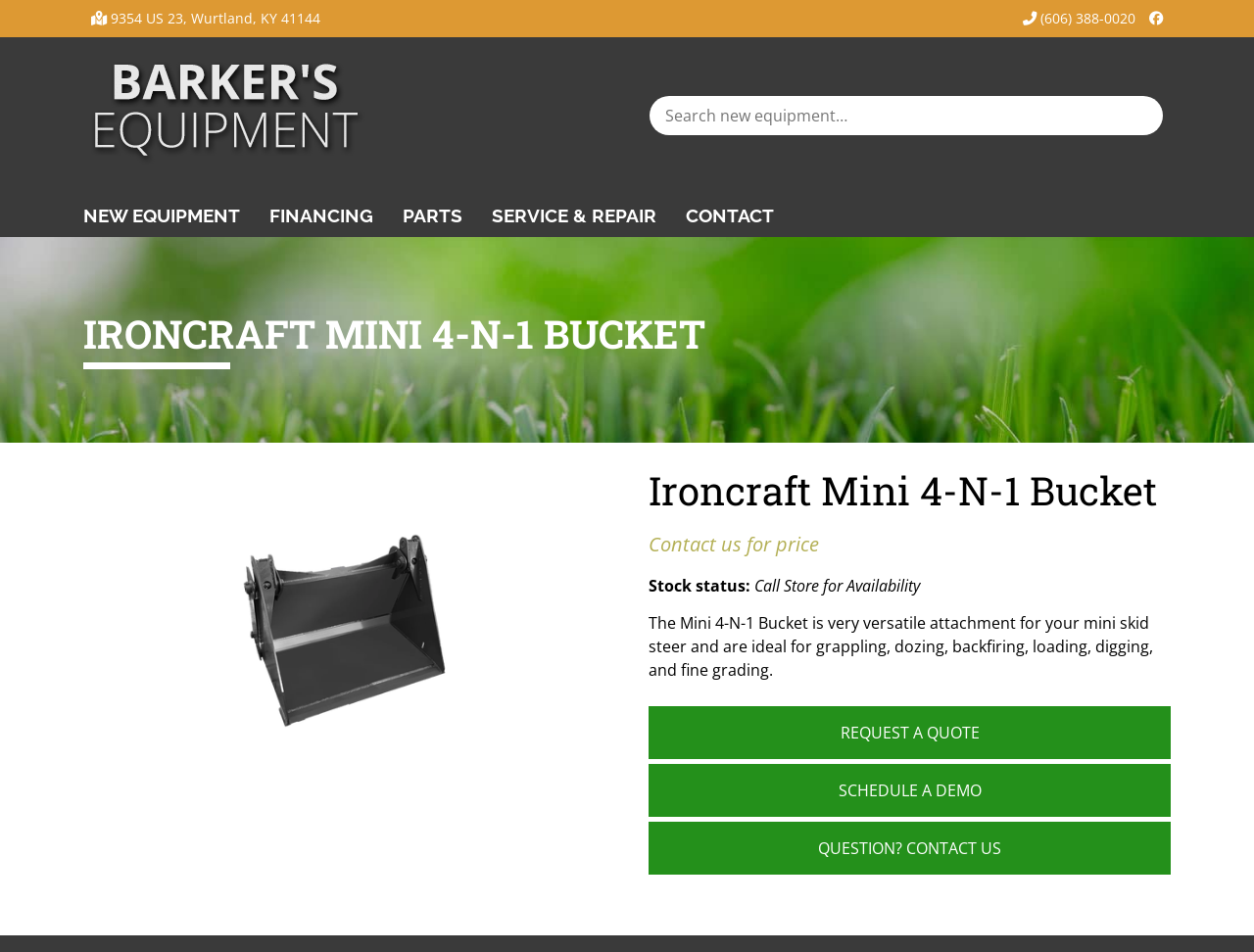Use a single word or phrase to answer the question: 
What is the phone number of the store?

(606) 388-0020